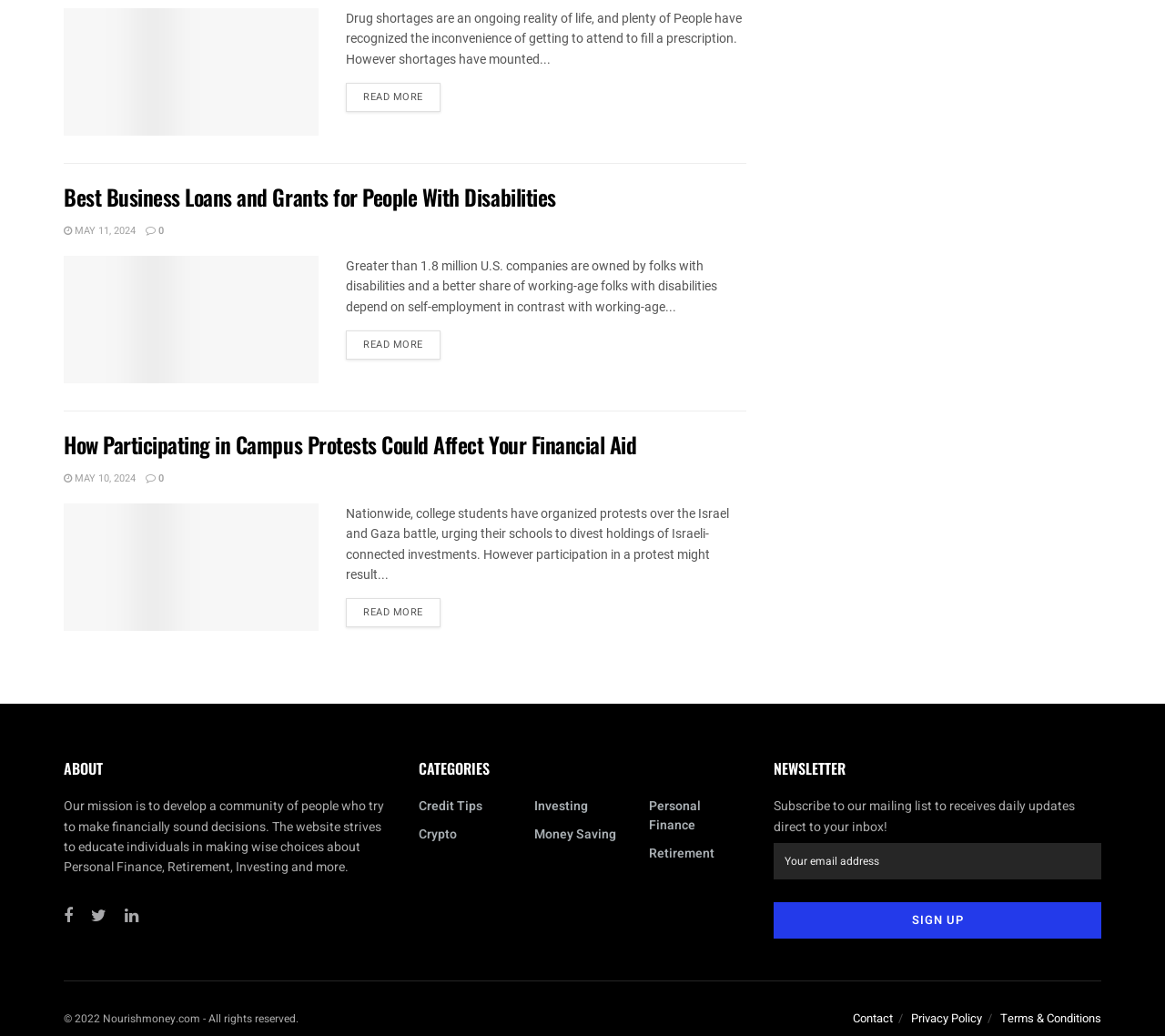How many articles are on the webpage?
Give a one-word or short phrase answer based on the image.

3